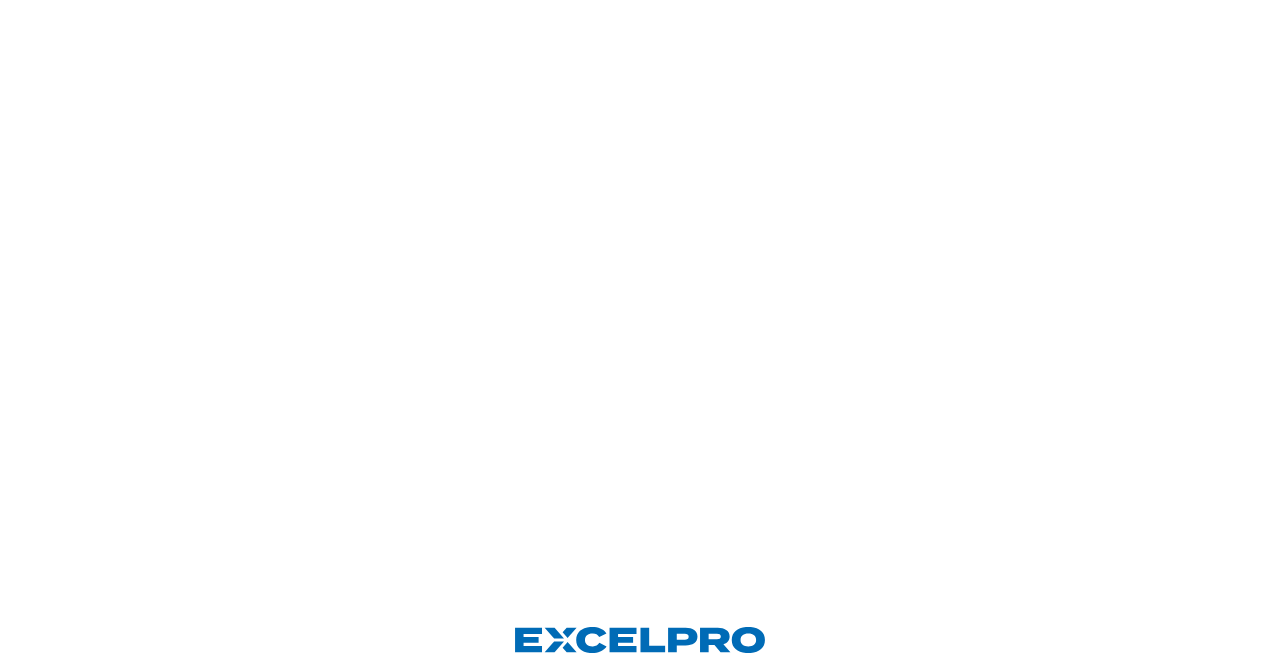Please find the bounding box for the UI component described as follows: "Industrial IT".

[0.354, 0.272, 0.432, 0.304]